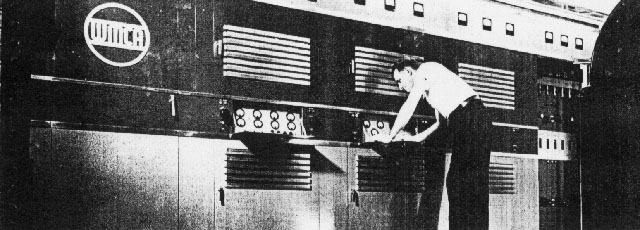Provide a one-word or brief phrase answer to the question:
What is the technician doing to the equipment?

Adjusting it